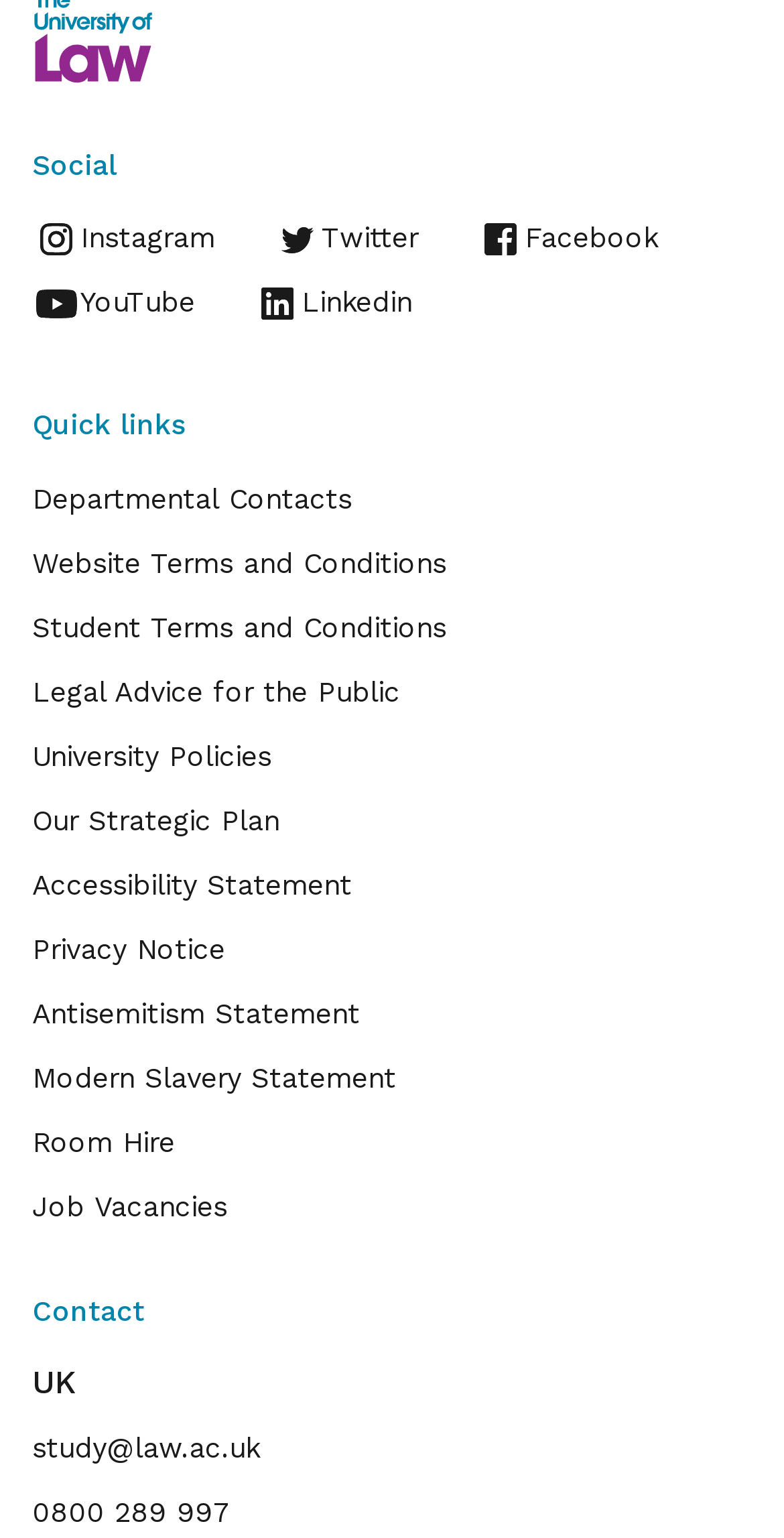What is the second link under 'Social'?
Examine the image closely and answer the question with as much detail as possible.

The webpage has a section labeled 'Social' which contains links to social media platforms, and the second link in this section is 'Twitter'.